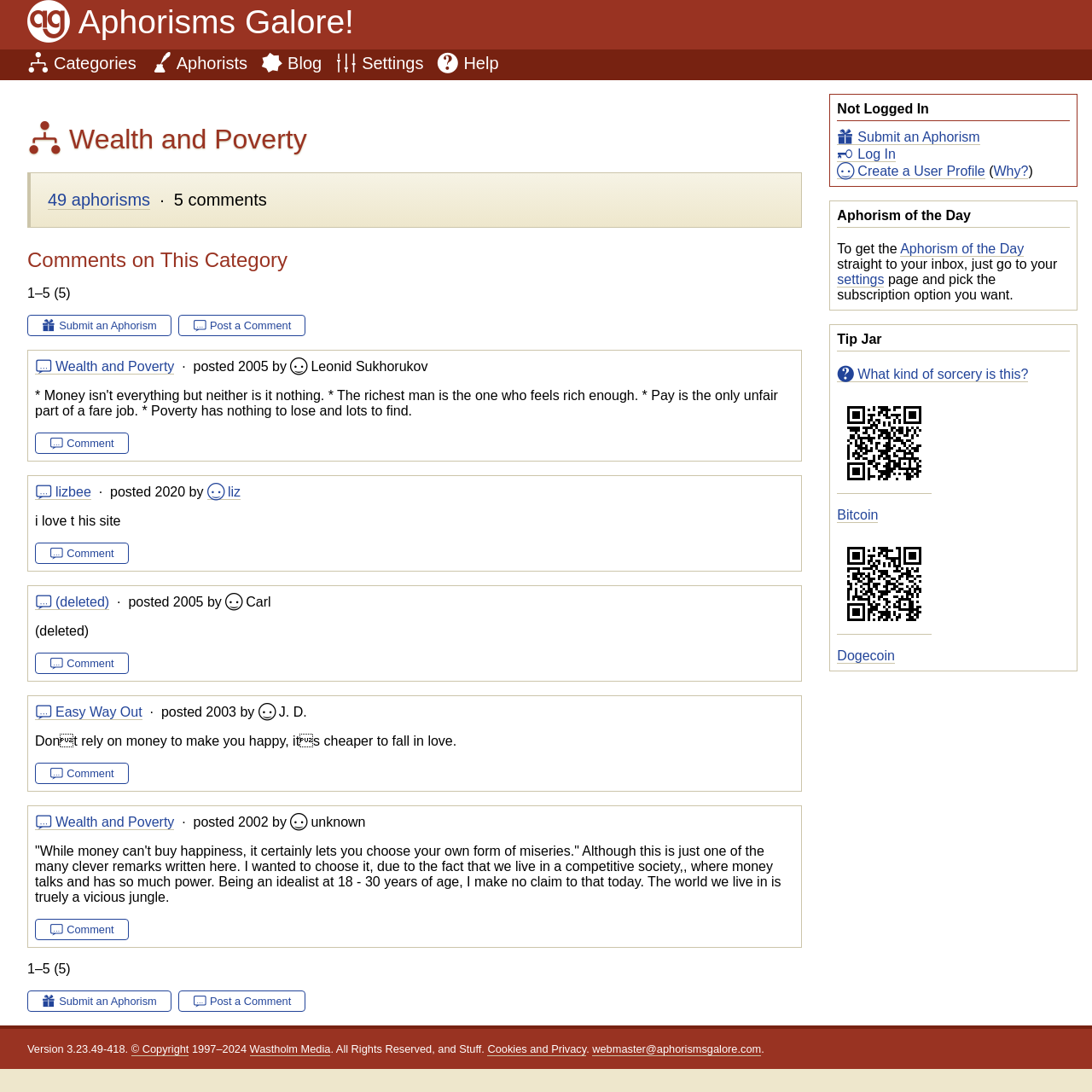What is the name of the user who posted the comment 'i love this site'?
By examining the image, provide a one-word or phrase answer.

lizbee